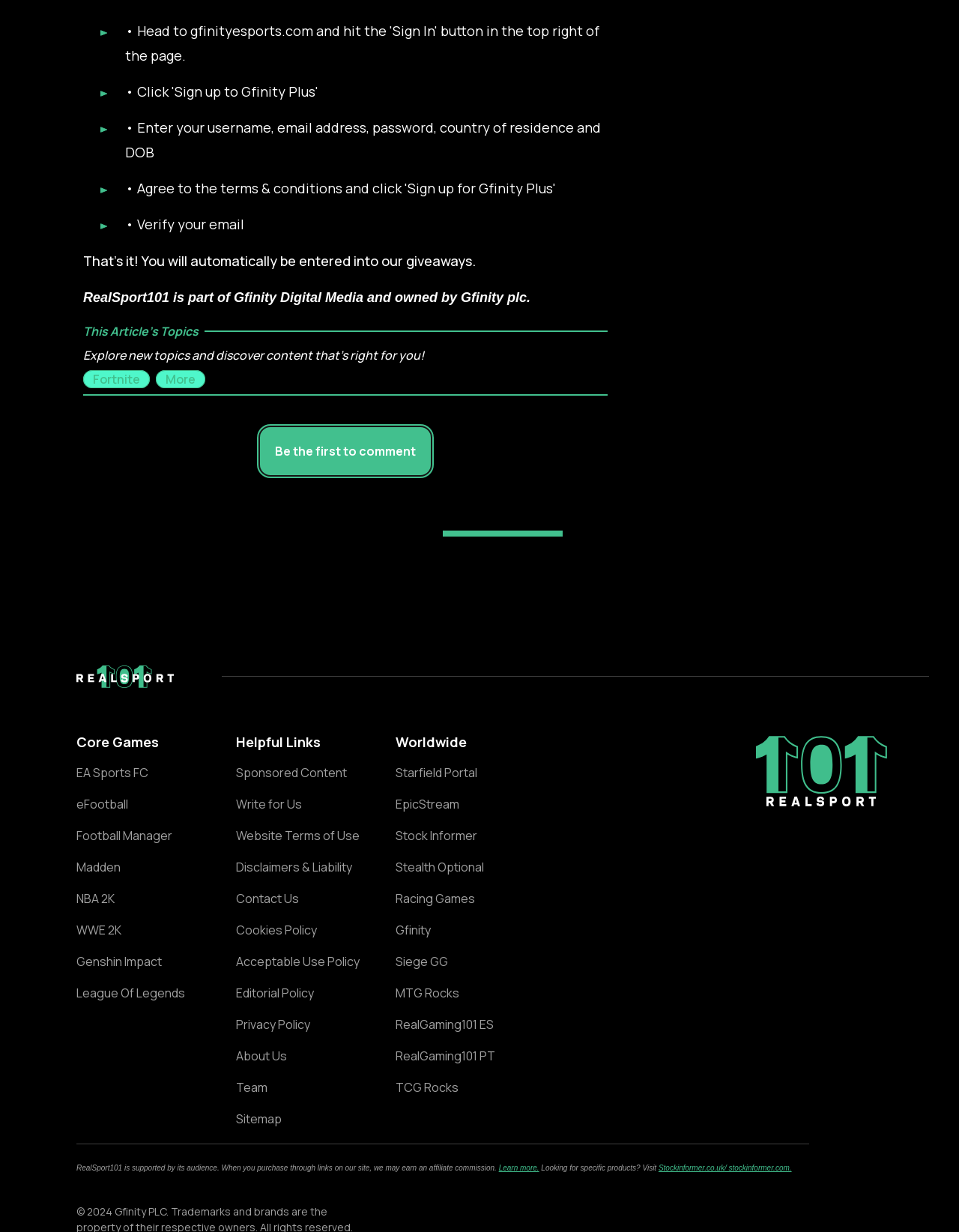Please locate the bounding box coordinates of the element that needs to be clicked to achieve the following instruction: "Click on the 'EA Sports FC' link". The coordinates should be four float numbers between 0 and 1, i.e., [left, top, right, bottom].

[0.08, 0.622, 0.209, 0.632]